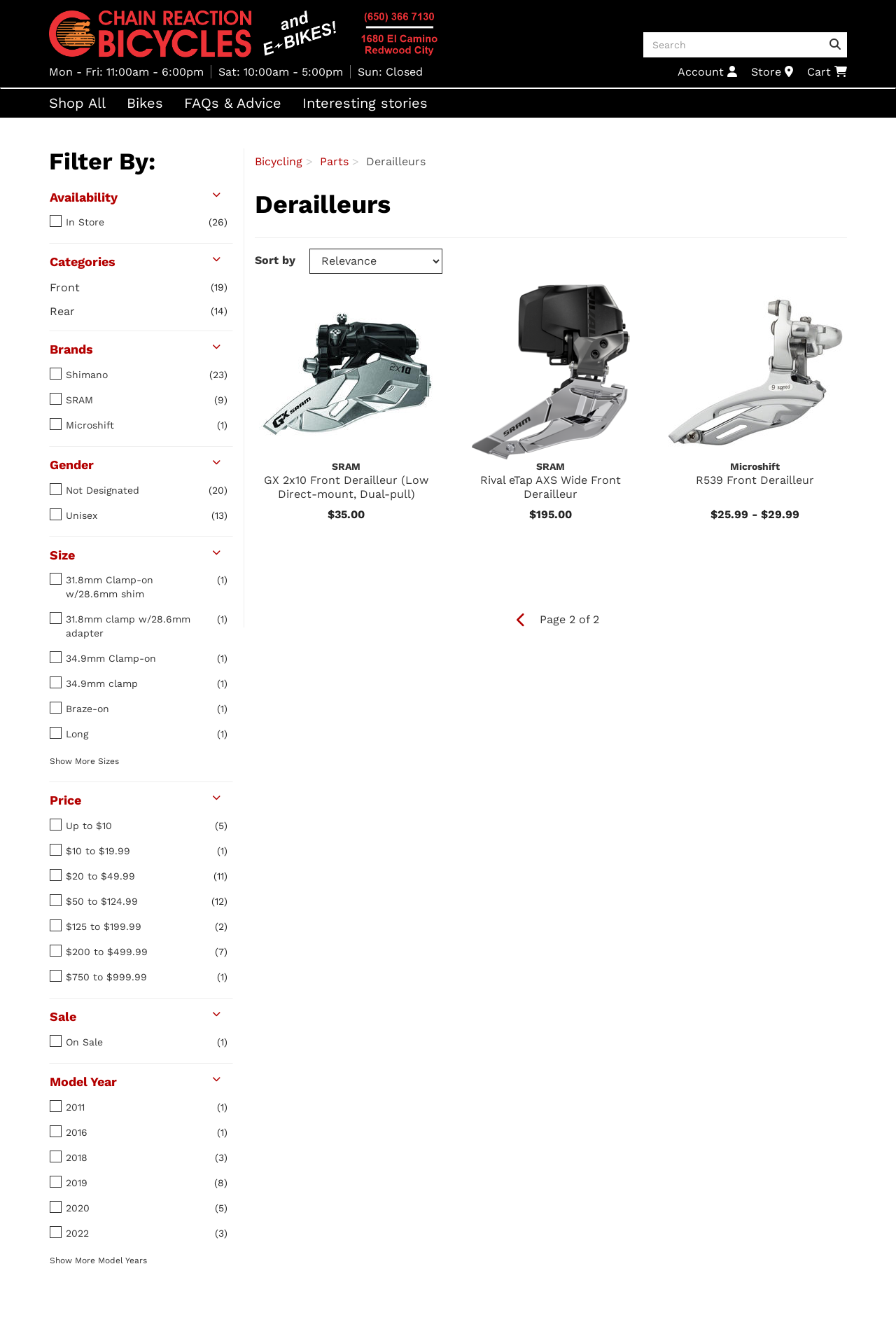Determine the bounding box coordinates in the format (top-left x, top-left y, bottom-right x, bottom-right y). Ensure all values are floating point numbers between 0 and 1. Identify the bounding box of the UI element described by: Interesting stories

[0.326, 0.067, 0.489, 0.088]